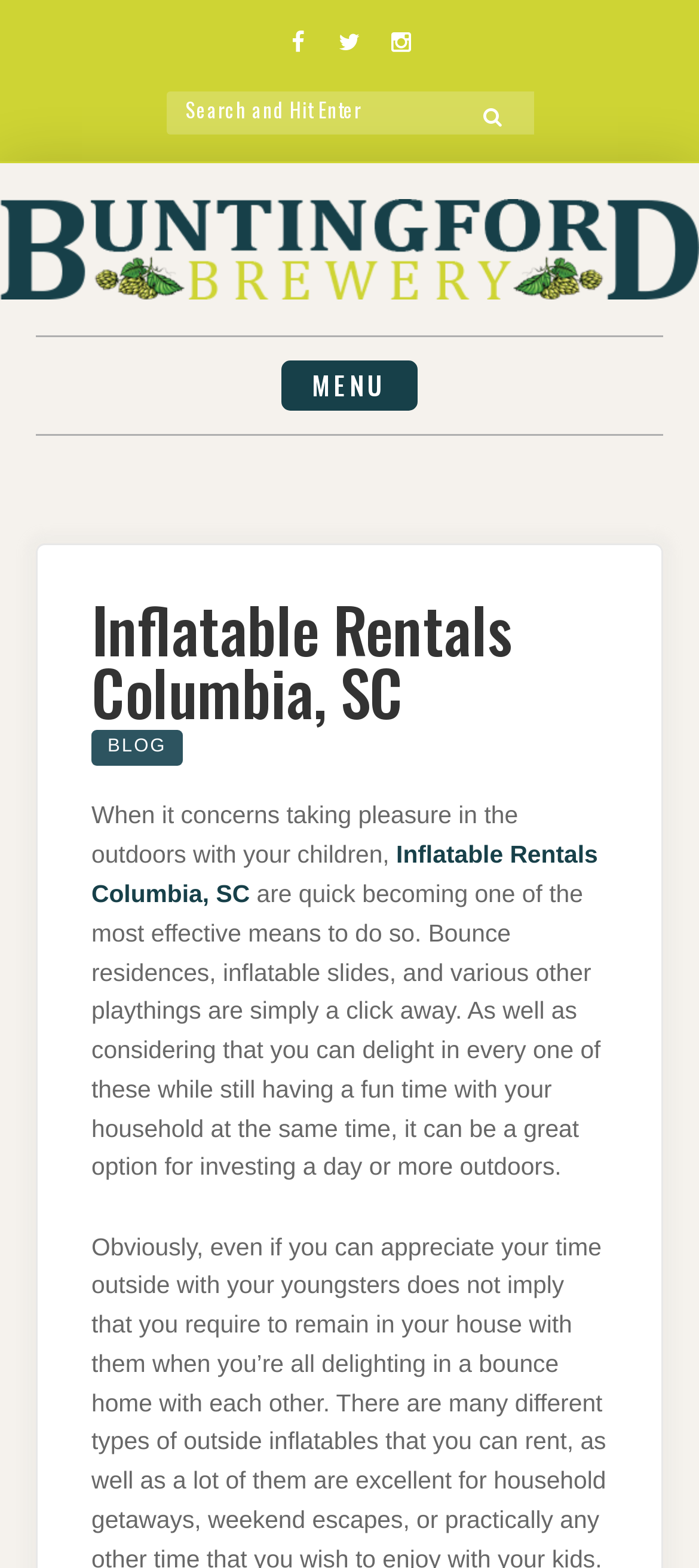Illustrate the webpage with a detailed description.

The webpage is about inflatable rentals in Columbia, SC, specifically related to Buntingford Brewery. At the top left corner, there is a navigation menu labeled "Social Menu" with three social media links: Facebook, Twitter, and Instagram. 

Below the social media links, there is a search bar with a label "Search for:" and a search button with a magnifying glass icon. The search bar is positioned roughly in the middle of the top section of the page.

On the top left side, there is a link to "Buntingford Brewery" accompanied by an image of the same name, which spans the entire width of the page.

A "MENU" button is located in the middle of the page, which when expanded, reveals a header section with a heading "Inflatable Rentals Columbia, SC" and a link to "BLOG". Below the heading, there is a paragraph of text describing the benefits of inflatable rentals for outdoor activities with children. The text is followed by a link to "Inflatable Rentals Columbia, SC" and another paragraph of text elaborating on the idea.